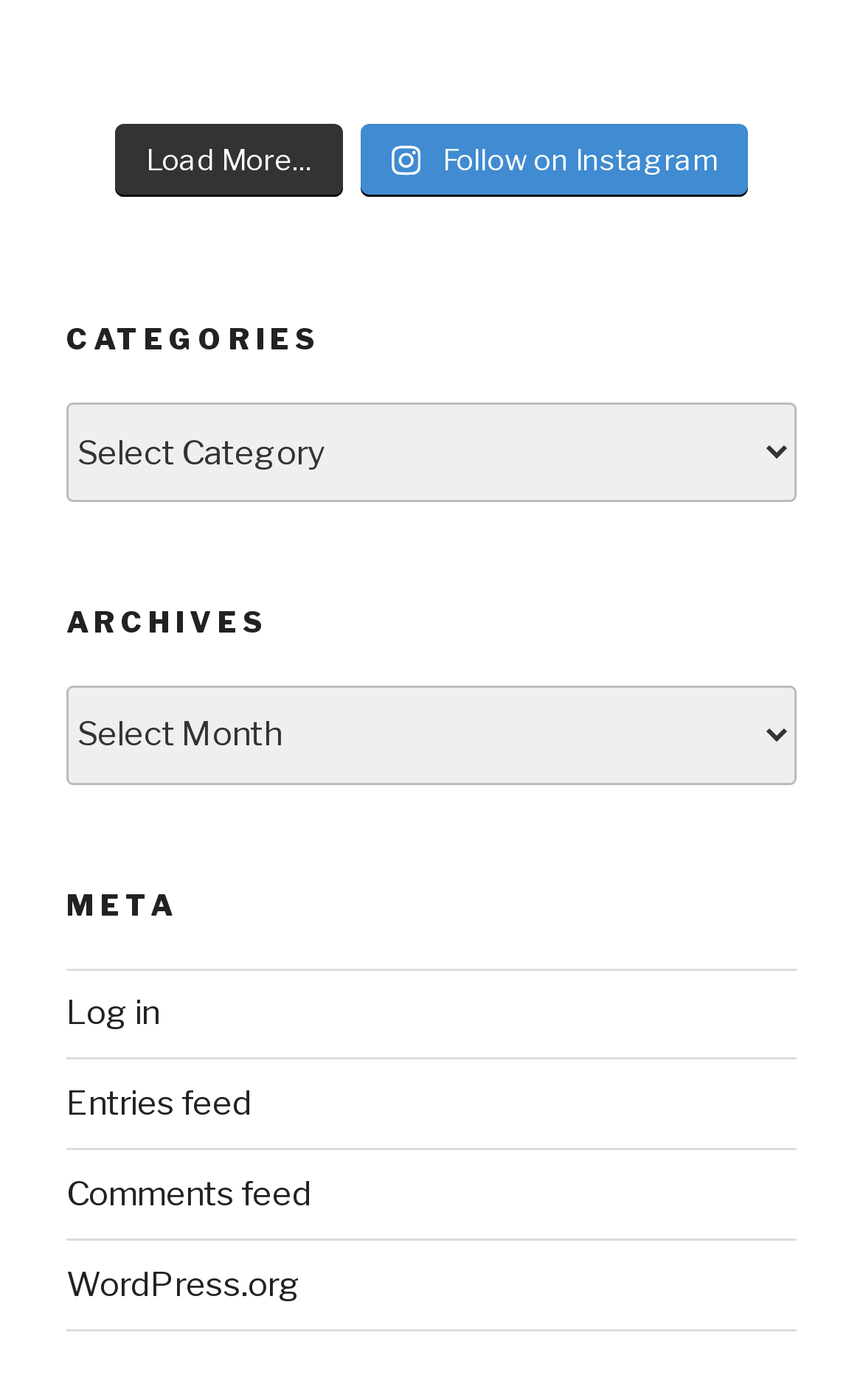Please answer the following question using a single word or phrase: 
What is the purpose of the 'Load More...' link?

To load more content